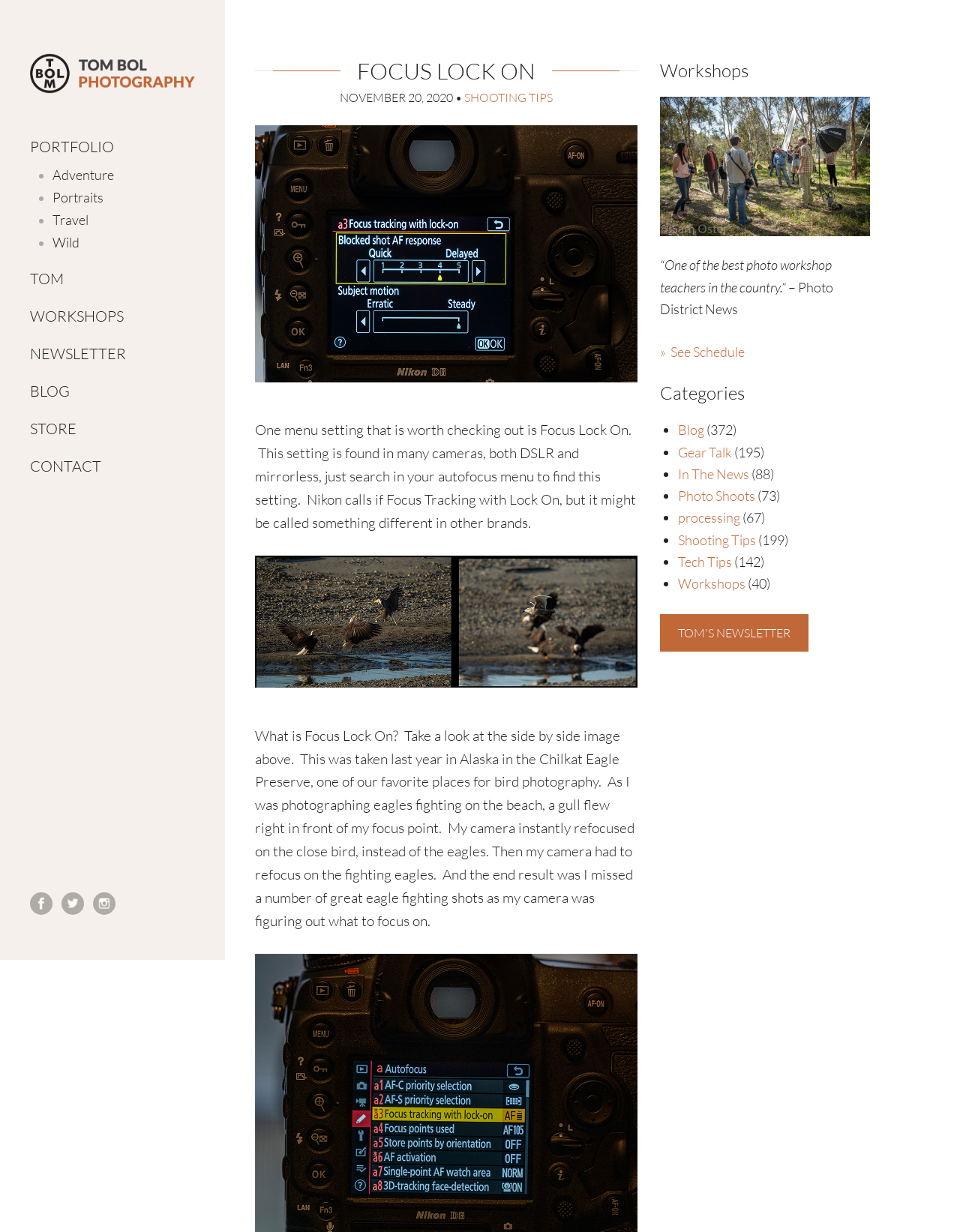Find the headline of the webpage and generate its text content.

FOCUS LOCK ON